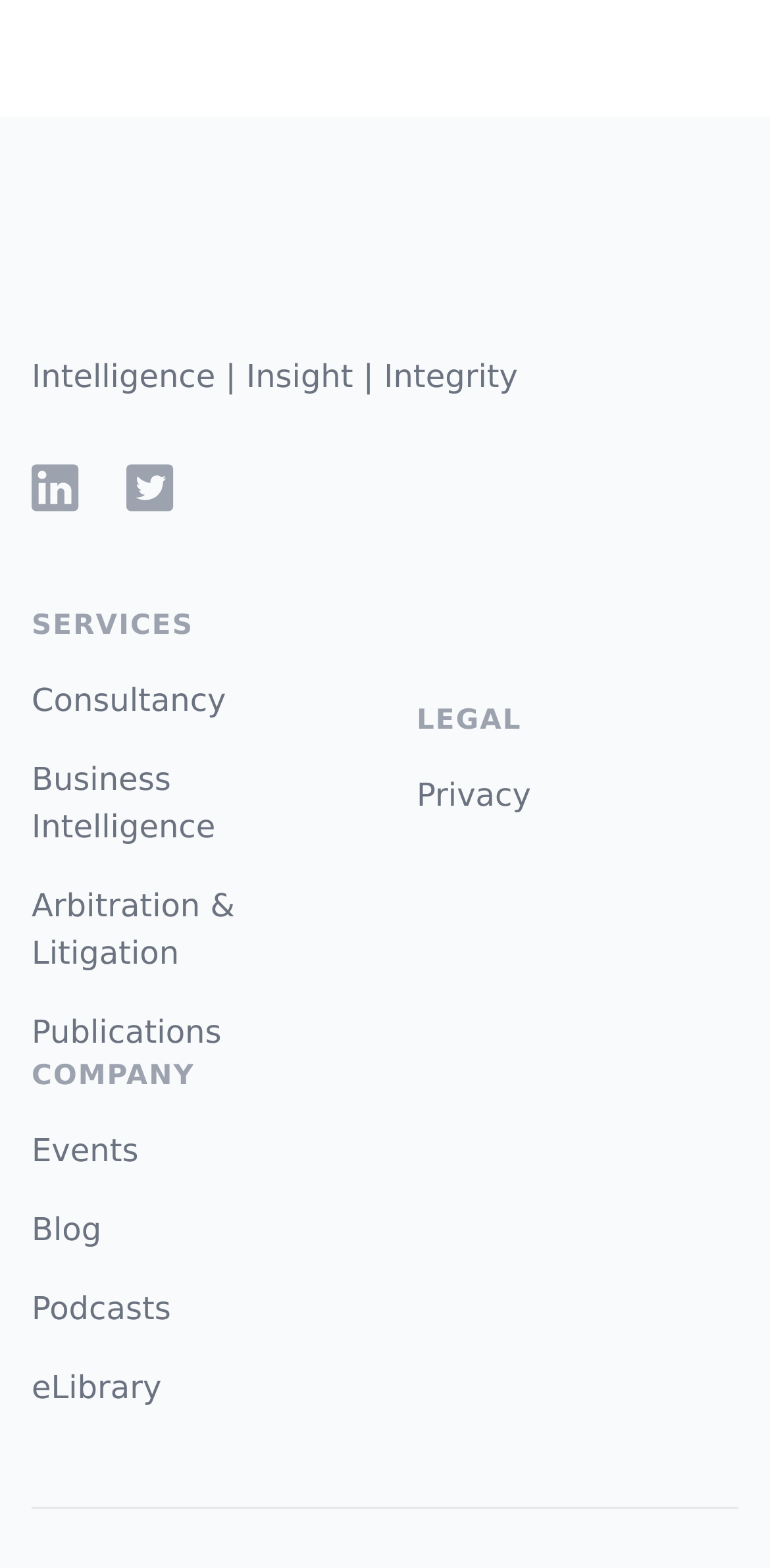Please find the bounding box coordinates of the element that needs to be clicked to perform the following instruction: "Read publications". The bounding box coordinates should be four float numbers between 0 and 1, represented as [left, top, right, bottom].

[0.041, 0.645, 0.288, 0.669]